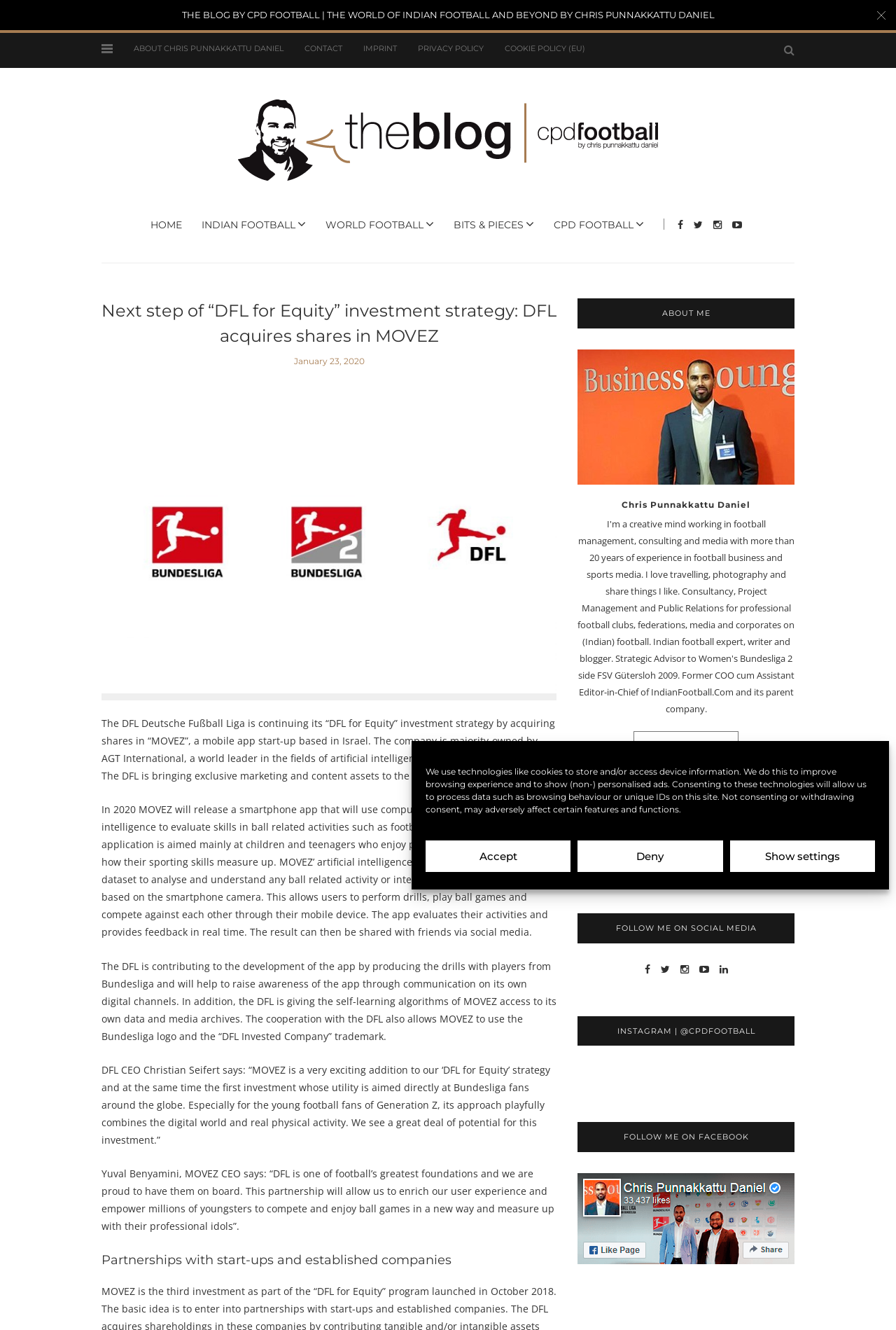What is the purpose of the MOVEZ app?
Analyze the screenshot and provide a detailed answer to the question.

The answer can be found in the paragraph that starts with 'In 2020 MOVEZ will release a smartphone app that will use computer vision and artificial intelligence to evaluate skills in ball related activities such as football in a playful way.'